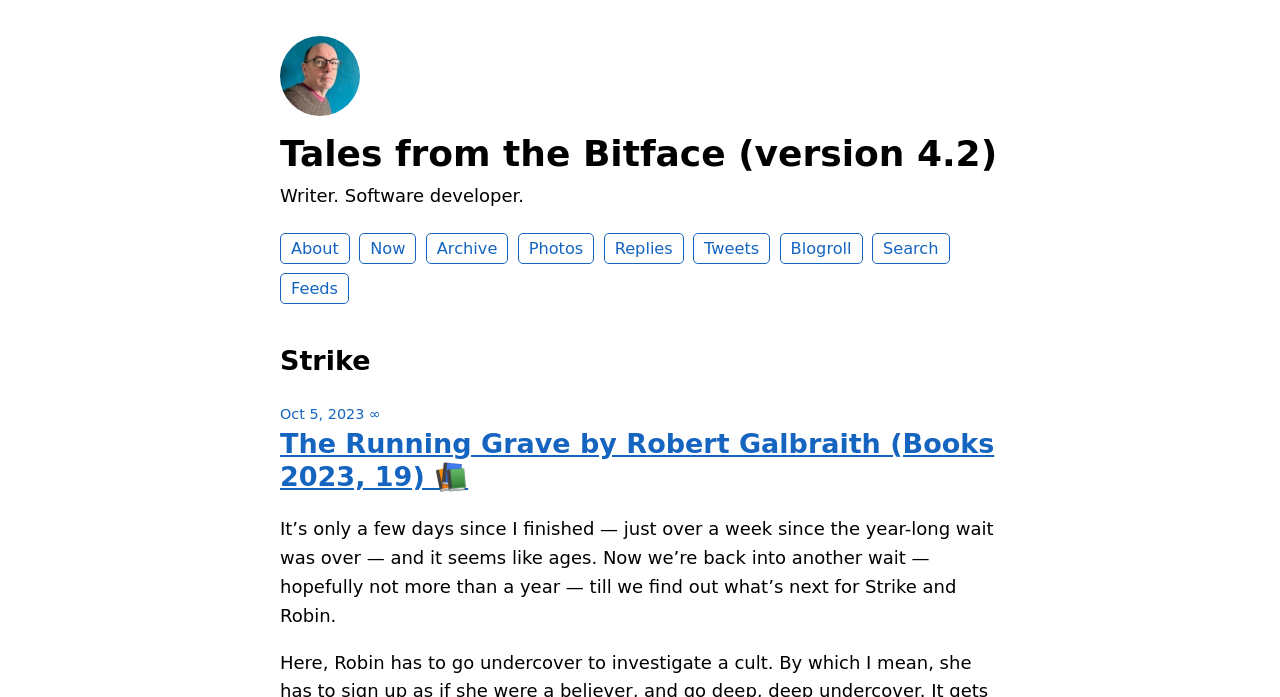Please locate the bounding box coordinates of the element that should be clicked to complete the given instruction: "read blog post".

[0.219, 0.614, 0.777, 0.705]